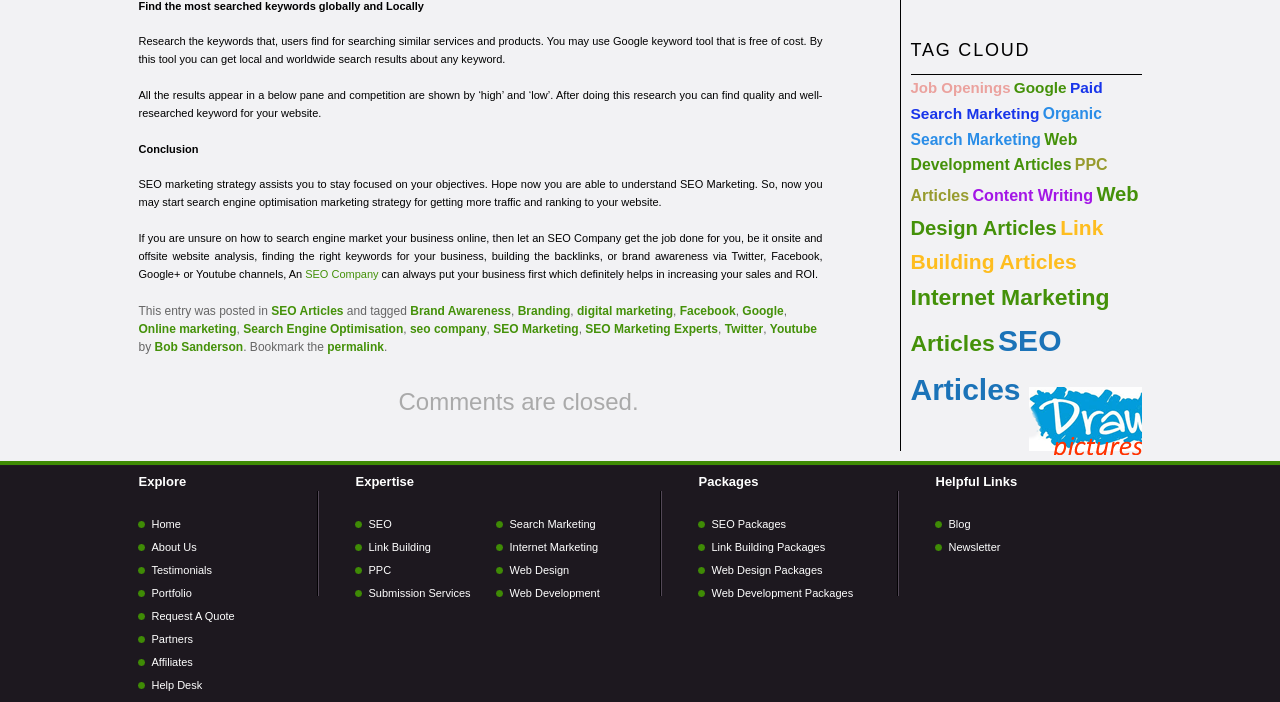Please identify the bounding box coordinates of the region to click in order to complete the given instruction: "Explore 'SEO Articles'". The coordinates should be four float numbers between 0 and 1, i.e., [left, top, right, bottom].

[0.212, 0.432, 0.268, 0.452]